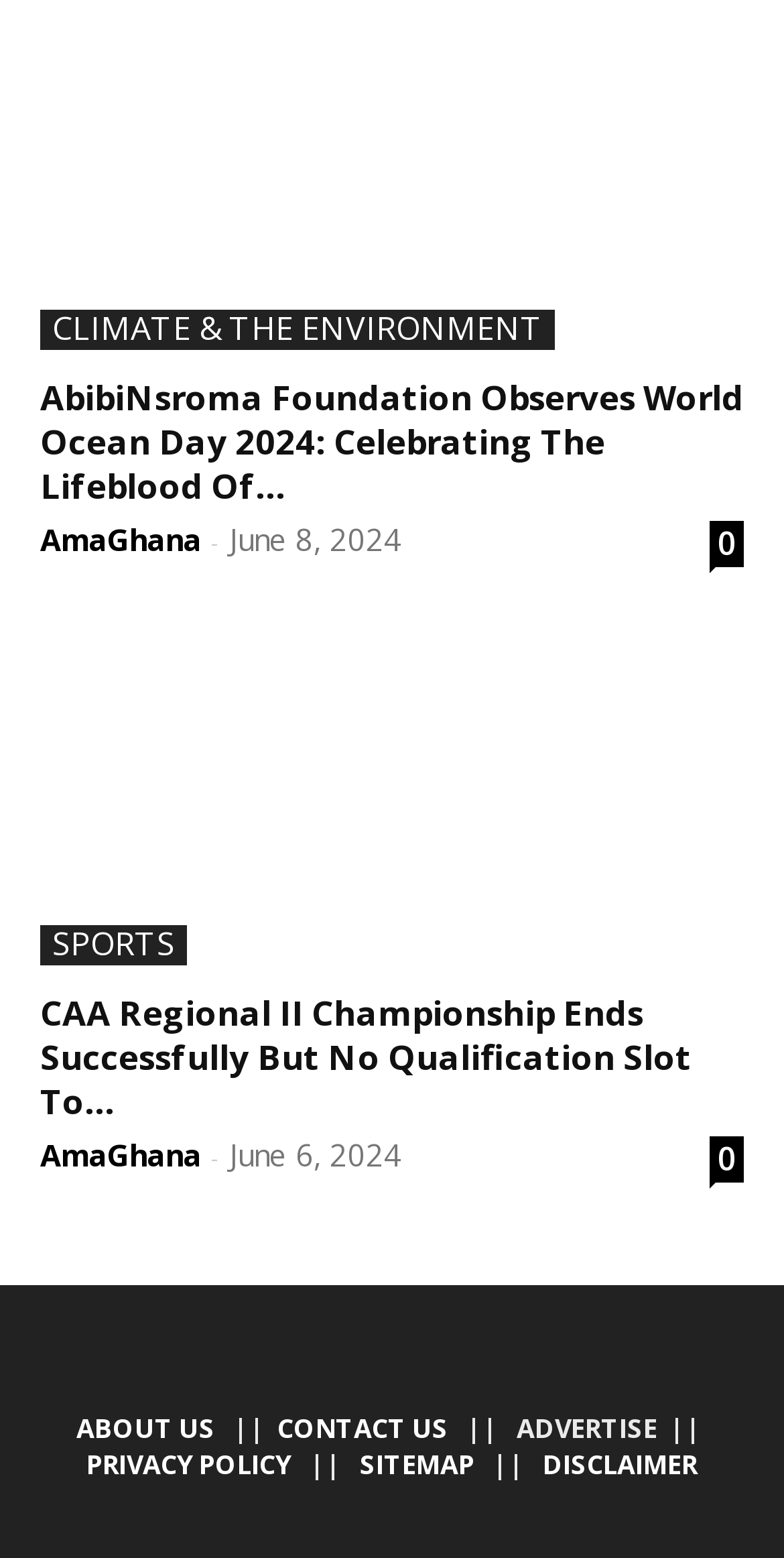Locate the bounding box coordinates of the clickable region to complete the following instruction: "Learn about CAA Regional II Championship."

[0.051, 0.396, 0.949, 0.619]